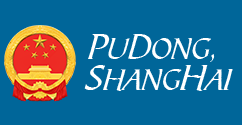Offer a meticulous description of the image.

The image prominently features the name "PuDong, SHANGHAI" displayed in a stylized font. It is set against a vibrant blue background that enhances the visibility of the text. Accompanying the inscription is a circular emblem that includes the colors of the Chinese flag—red and yellow—symbolizing national pride. This emblematic design not only represents the location of Pudong, a dynamic district in Shanghai known for its rapid development and modern skyline, but also reflects its significance as a hub of economic and cultural activity in China. The overall aesthetic combines traditional symbolism with contemporary style, underscoring Pudong's role as a gateway to global commerce and innovation.